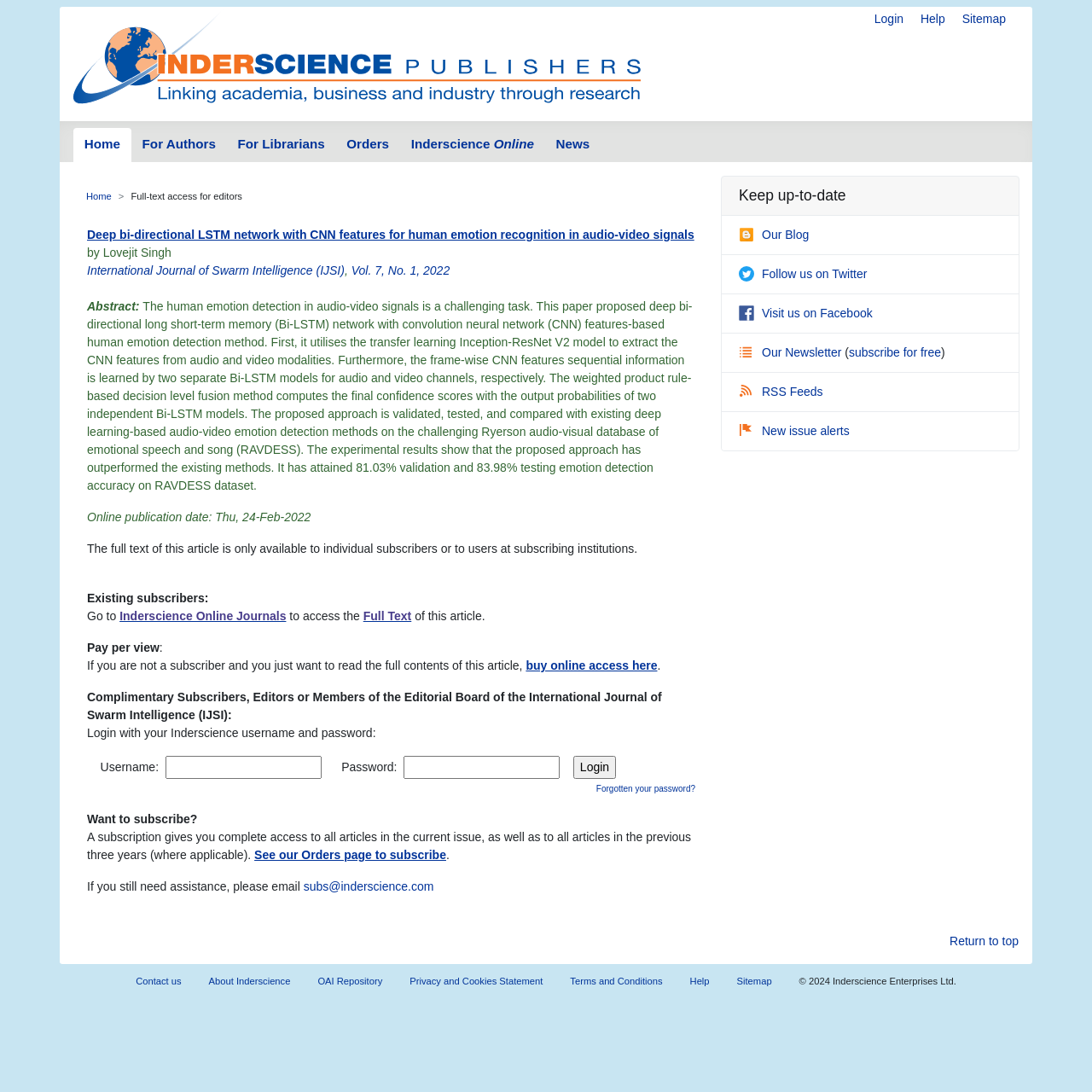Point out the bounding box coordinates of the section to click in order to follow this instruction: "Login".

[0.801, 0.011, 0.827, 0.023]